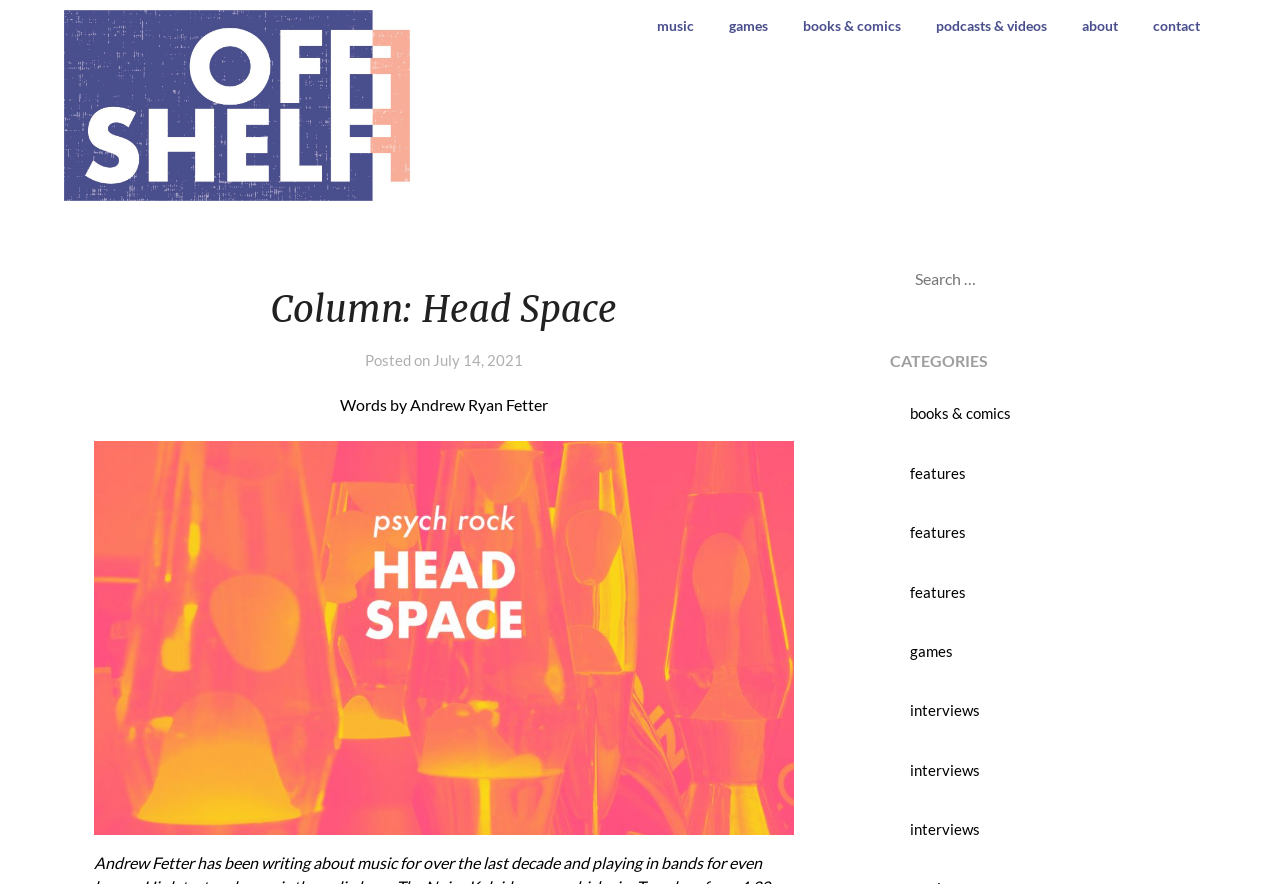What is the name of the column?
From the image, respond using a single word or phrase.

Head Space